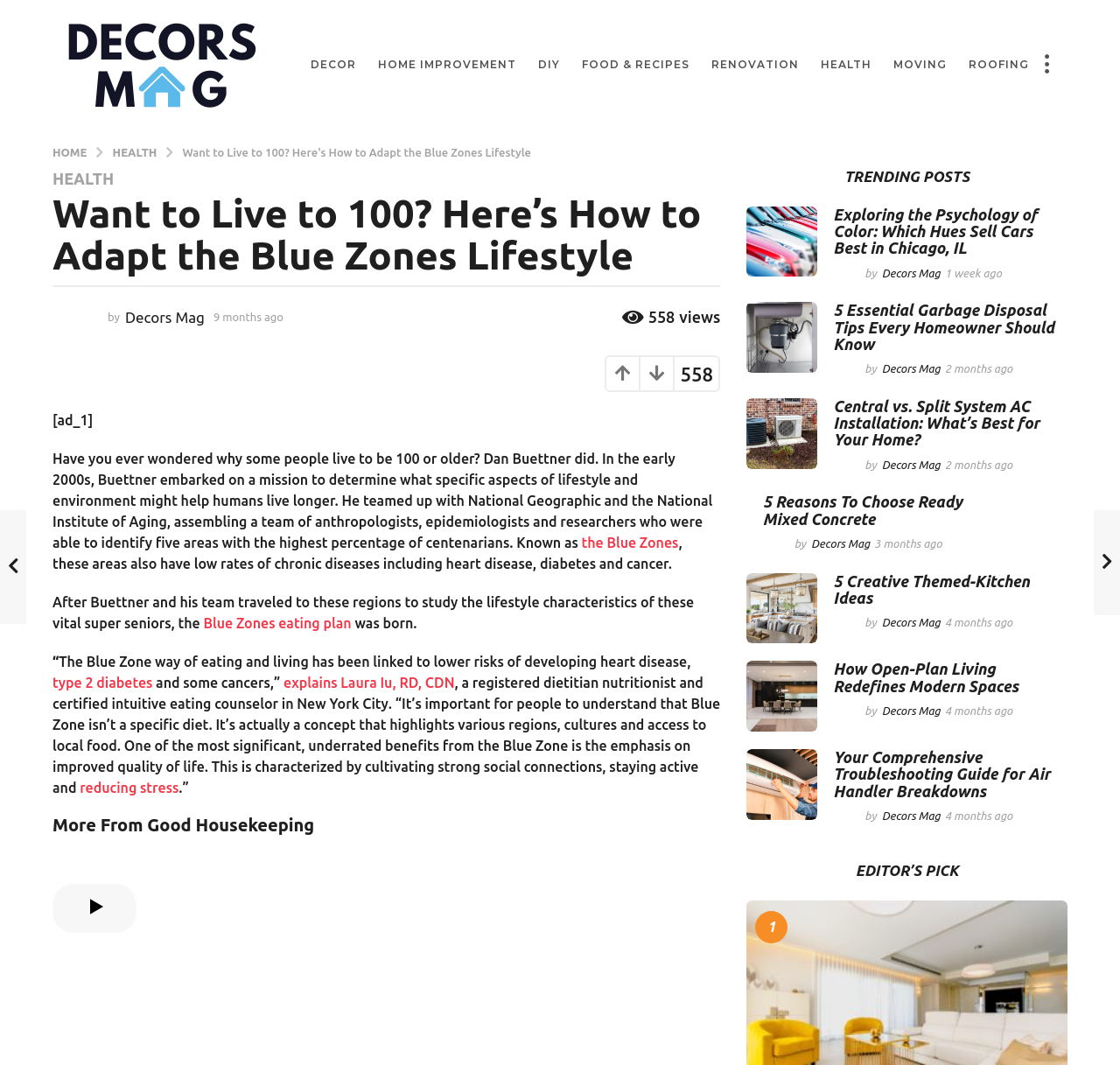Using the provided element description: "the Blue Zones", determine the bounding box coordinates of the corresponding UI element in the screenshot.

[0.519, 0.502, 0.606, 0.517]